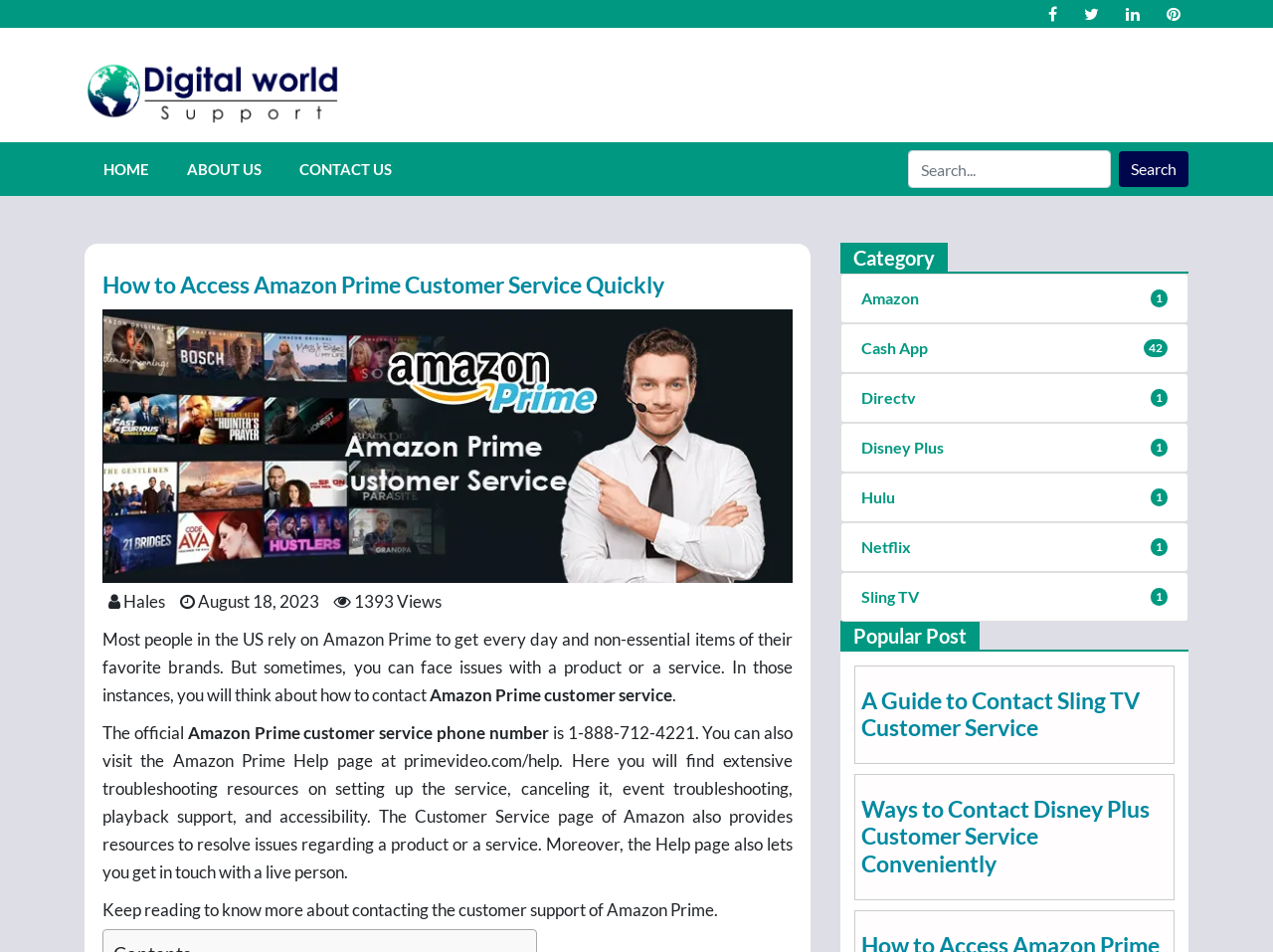Elaborate on the information and visuals displayed on the webpage.

The webpage is about Amazon Prime customer service, providing information on how to contact them and access their help resources. At the top right corner, there are social media links to Facebook, Twitter, LinkedIn, and Pinterest. Below these links, there is a logo of the website, accompanied by a navigation menu with links to the Home, About Us, and Contact Us pages.

On the left side of the page, there is a search box with a search button next to it. Above the search box, there is a heading that reads "How to Access Amazon Prime Customer Service Quickly". Below this heading, there is an image, and then a series of text paragraphs that provide information on contacting Amazon Prime customer service, including their phone number and a link to their help page.

The main content of the page is divided into sections, with headings and paragraphs of text that provide detailed information on how to contact Amazon Prime customer service and access their help resources. There are also links to other related articles, such as "A Guide to Contact Sling TV Customer Service" and "Ways to Contact Disney Plus Customer Service Conveniently", which are listed under the "Popular Post" section.

On the right side of the page, there is a category section with links to other related topics, such as Amazon, Cash App, Directv, Disney Plus, Hulu, Netflix, and Sling TV. Overall, the webpage is focused on providing information and resources for contacting Amazon Prime customer service and accessing their help resources.